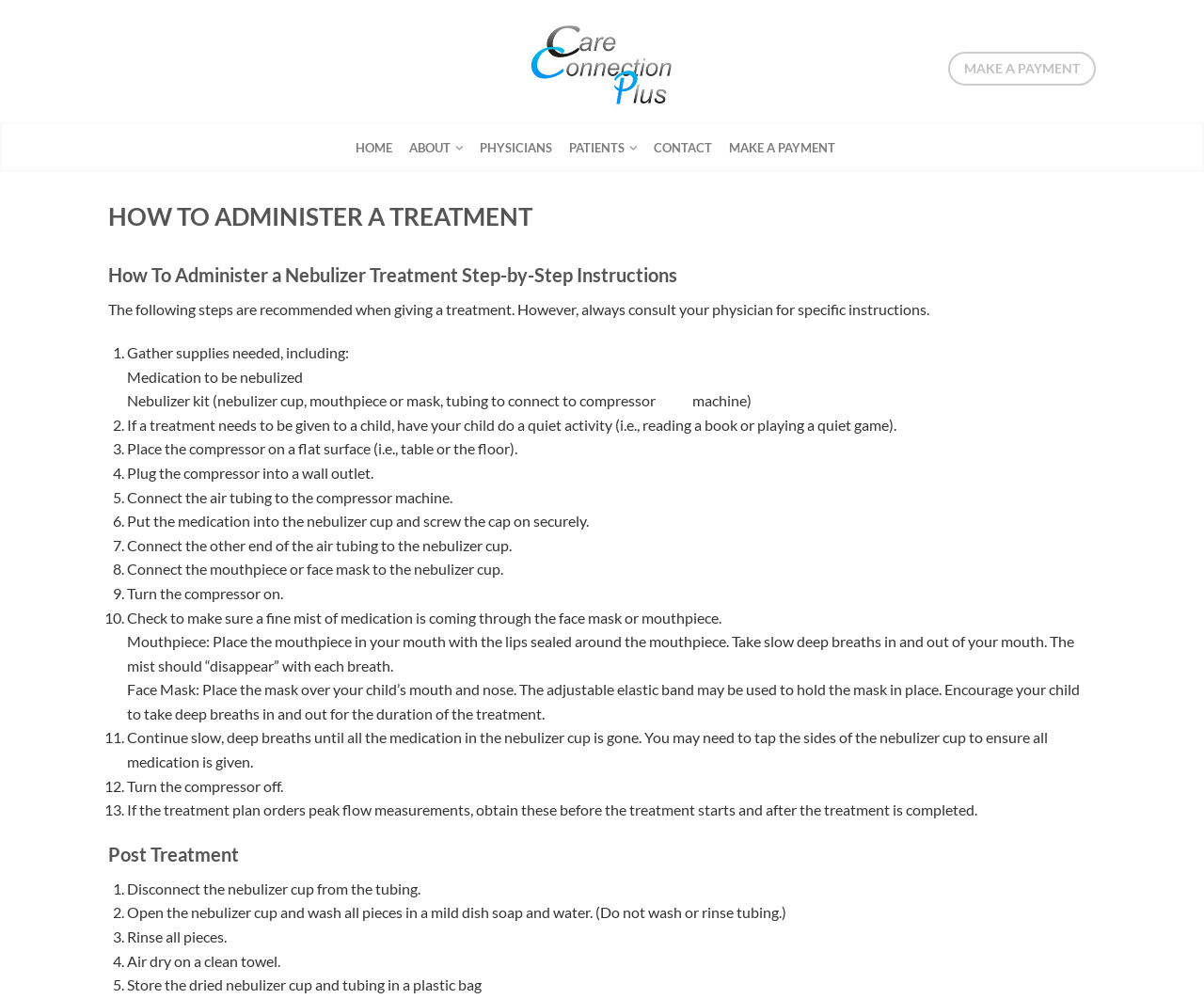Provide a thorough description of this webpage.

The webpage is about administering a nebulizer treatment, specifically providing step-by-step instructions. At the top, there is a layout table with a link to "Care Connection Plus" accompanied by an image, and another link to "MAKE A PAYMENT" on the right side. Below this, there are navigation links to "HOME", "ABOUT", "PHYSICIANS", "PATIENTS", "CONTACT", and "MAKE A PAYMENT" again.

The main content of the page is divided into two sections: "HOW TO ADMINISTER A TREATMENT" and "Post Treatment". The first section provides a 13-step guide on how to administer a nebulizer treatment, with each step numbered and described in detail. The steps include gathering supplies, preparing the compressor, connecting the nebulizer cup, and taking slow deep breaths during the treatment.

The second section, "Post Treatment", provides a 5-step guide on what to do after the treatment is completed, including disconnecting the nebulizer cup, washing and rinsing the pieces, air drying, and storing them in a plastic bag.

Throughout the page, there are no images other than the "Care Connection Plus" logo at the top. The text is organized in a clear and concise manner, making it easy to follow the instructions.